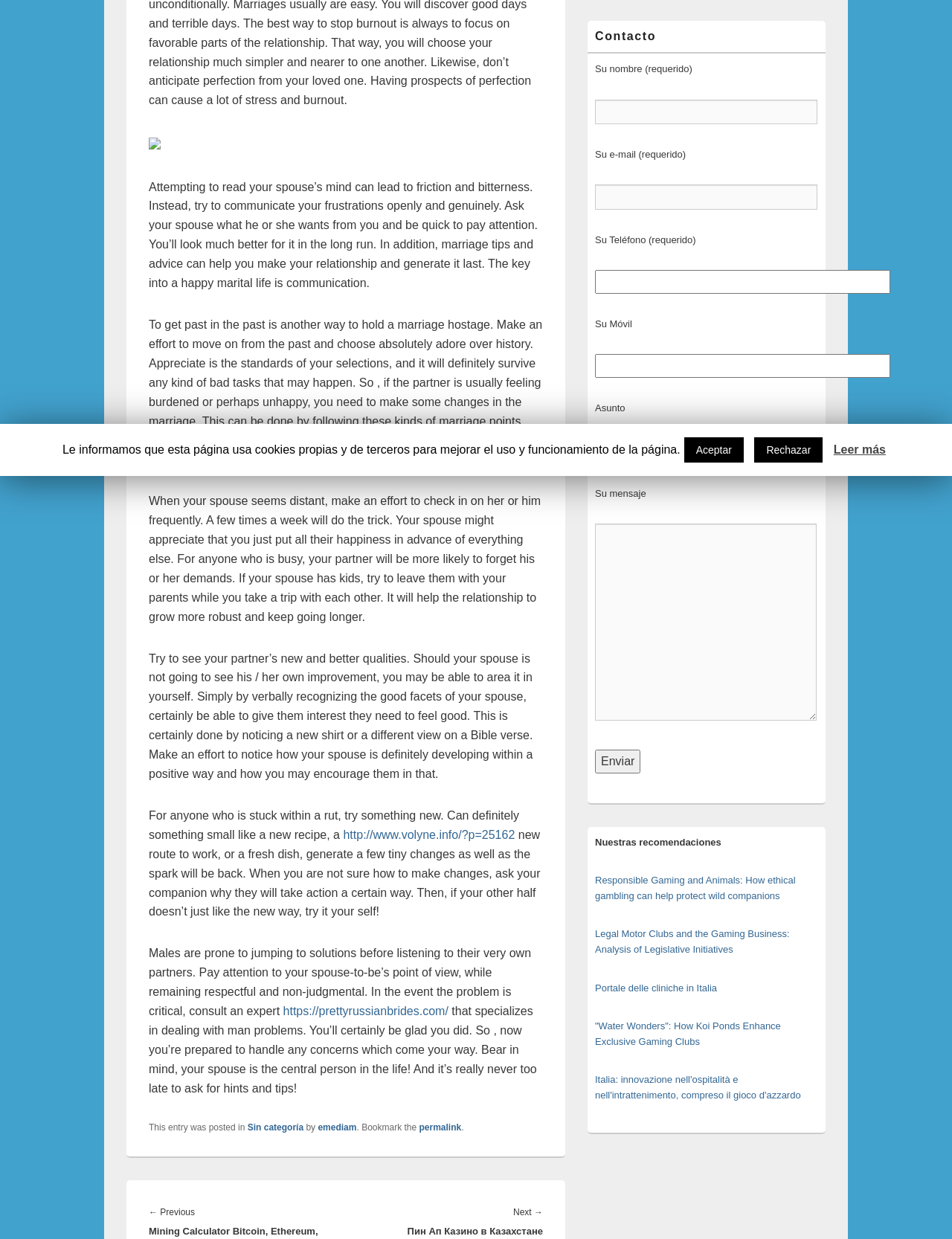Extract the bounding box coordinates for the HTML element that matches this description: "Sin categoría". The coordinates should be four float numbers between 0 and 1, i.e., [left, top, right, bottom].

[0.26, 0.906, 0.319, 0.914]